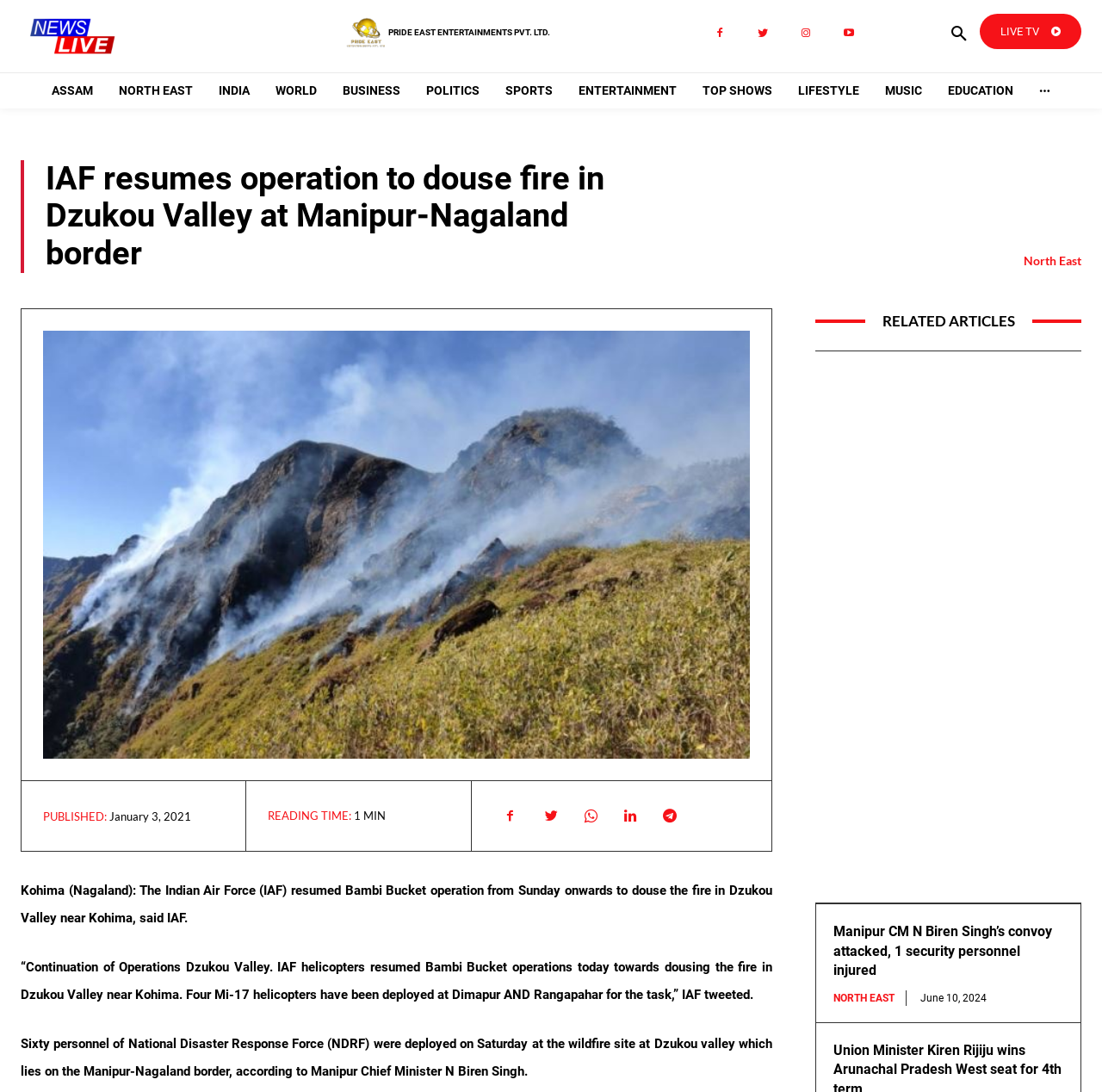Please find and give the text of the main heading on the webpage.

IAF resumes operation to douse fire in Dzukou Valley at Manipur-Nagaland border